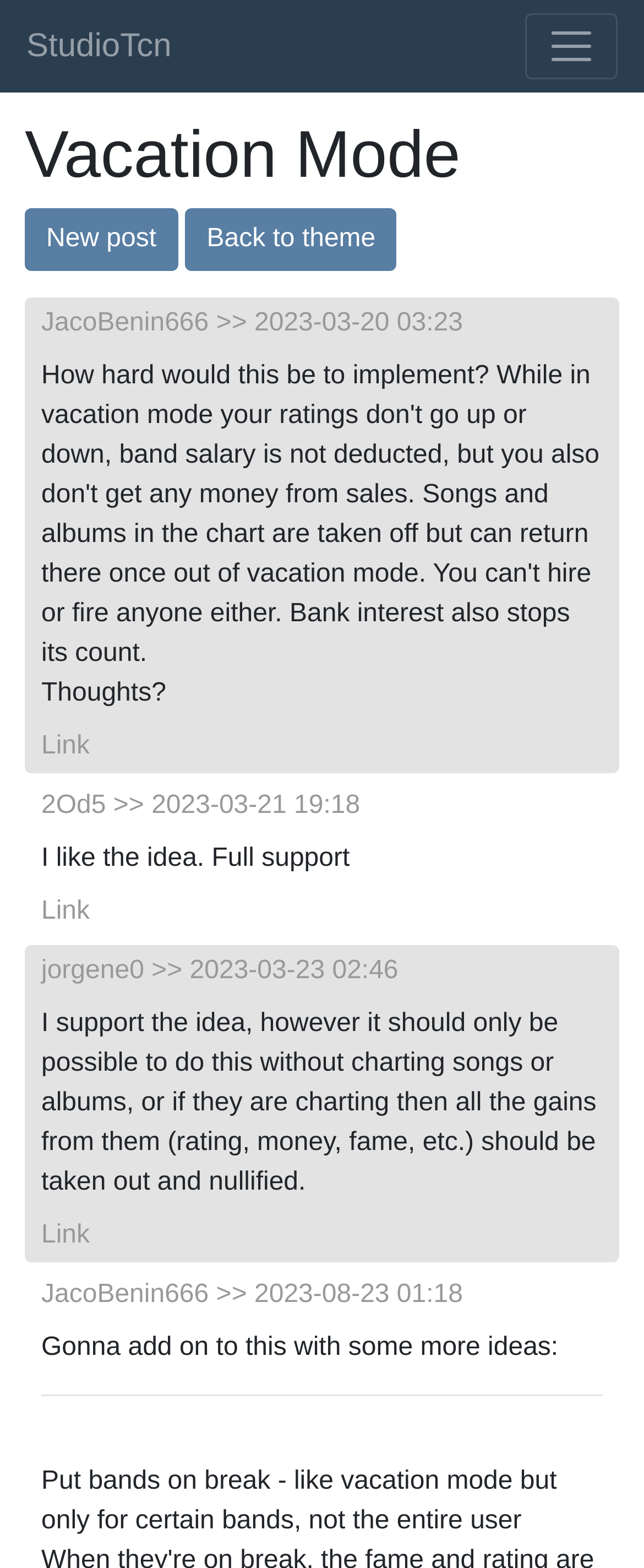Identify the bounding box coordinates of the section to be clicked to complete the task described by the following instruction: "Toggle the navigation menu". The coordinates should be four float numbers between 0 and 1, formatted as [left, top, right, bottom].

[0.815, 0.008, 0.959, 0.051]